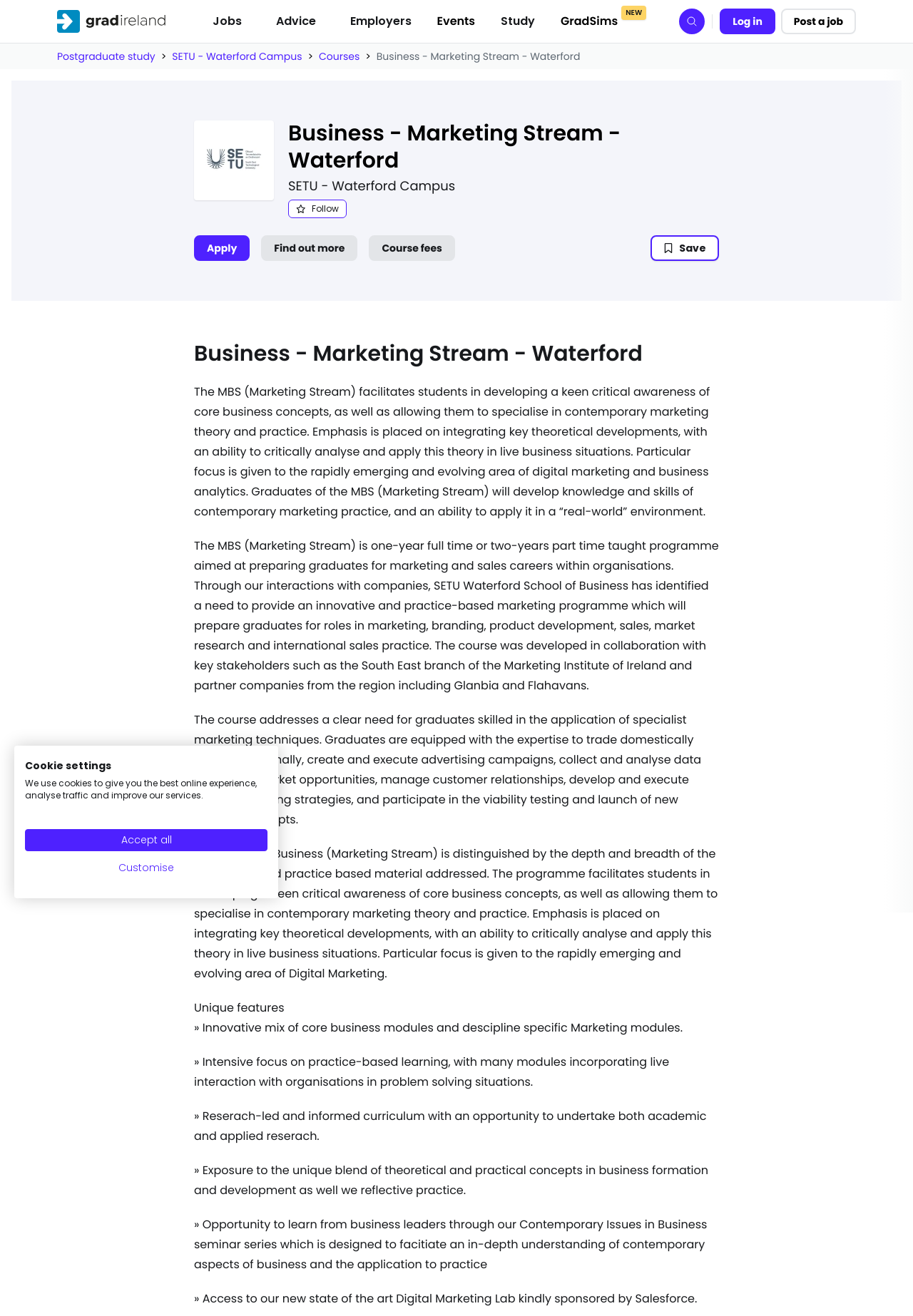Please indicate the bounding box coordinates of the element's region to be clicked to achieve the instruction: "Click the 'Apply' link". Provide the coordinates as four float numbers between 0 and 1, i.e., [left, top, right, bottom].

[0.212, 0.179, 0.274, 0.198]